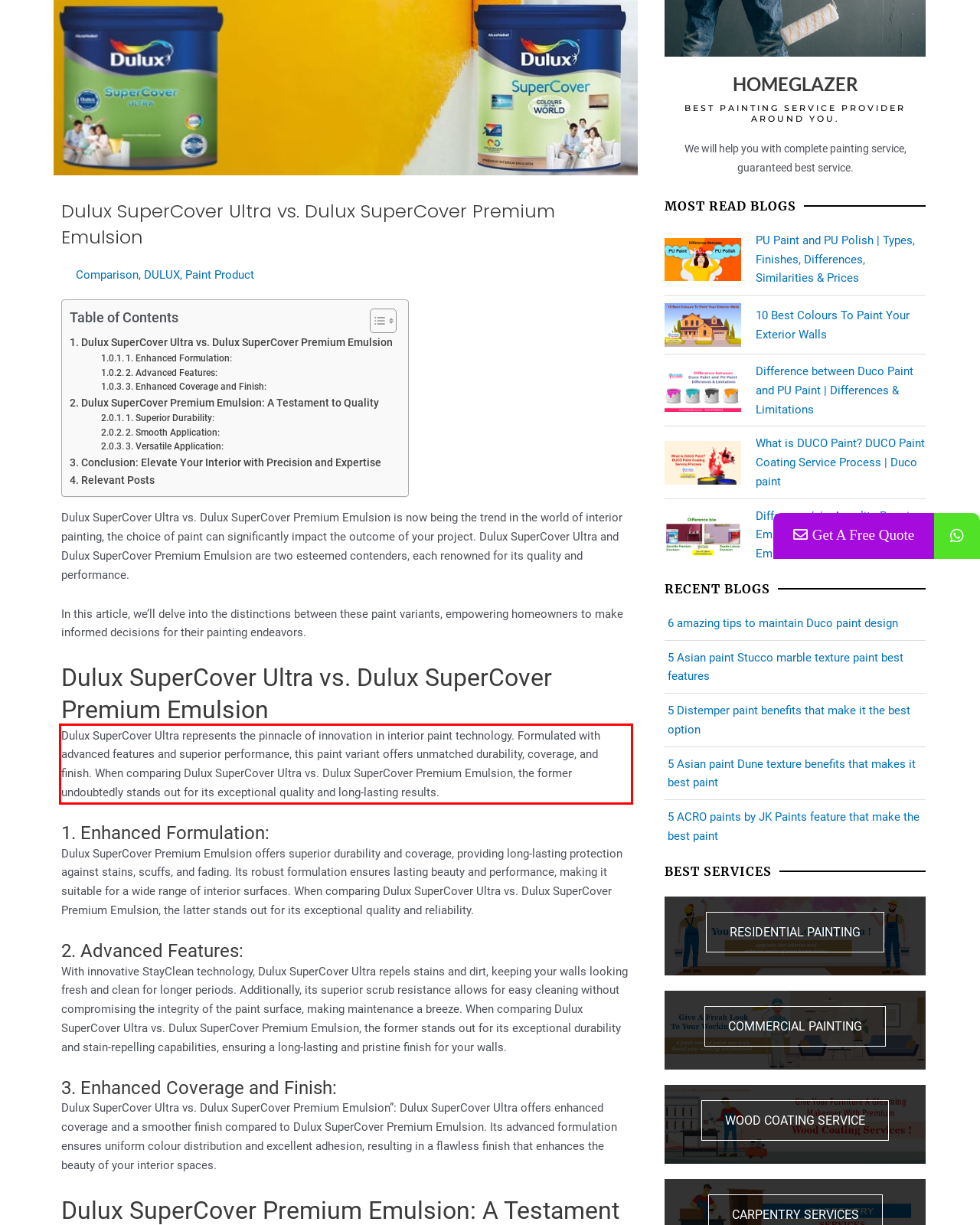The screenshot you have been given contains a UI element surrounded by a red rectangle. Use OCR to read and extract the text inside this red rectangle.

Dulux SuperCover Ultra represents the pinnacle of innovation in interior paint technology. Formulated with advanced features and superior performance, this paint variant offers unmatched durability, coverage, and finish. When comparing Dulux SuperCover Ultra vs. Dulux SuperCover Premium Emulsion, the former undoubtedly stands out for its exceptional quality and long-lasting results.